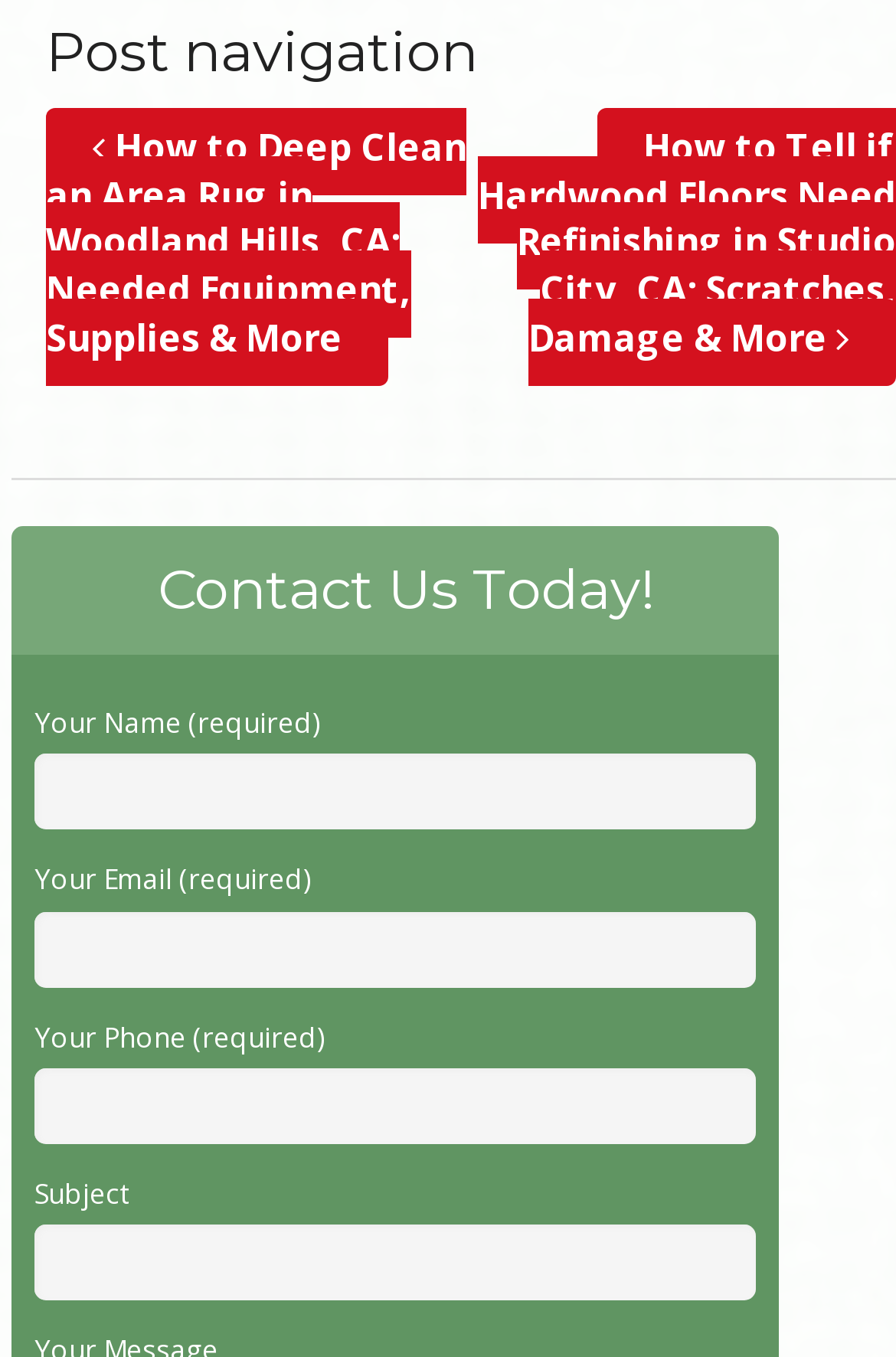Please respond to the question with a concise word or phrase:
What is the last field in the contact form?

Subject